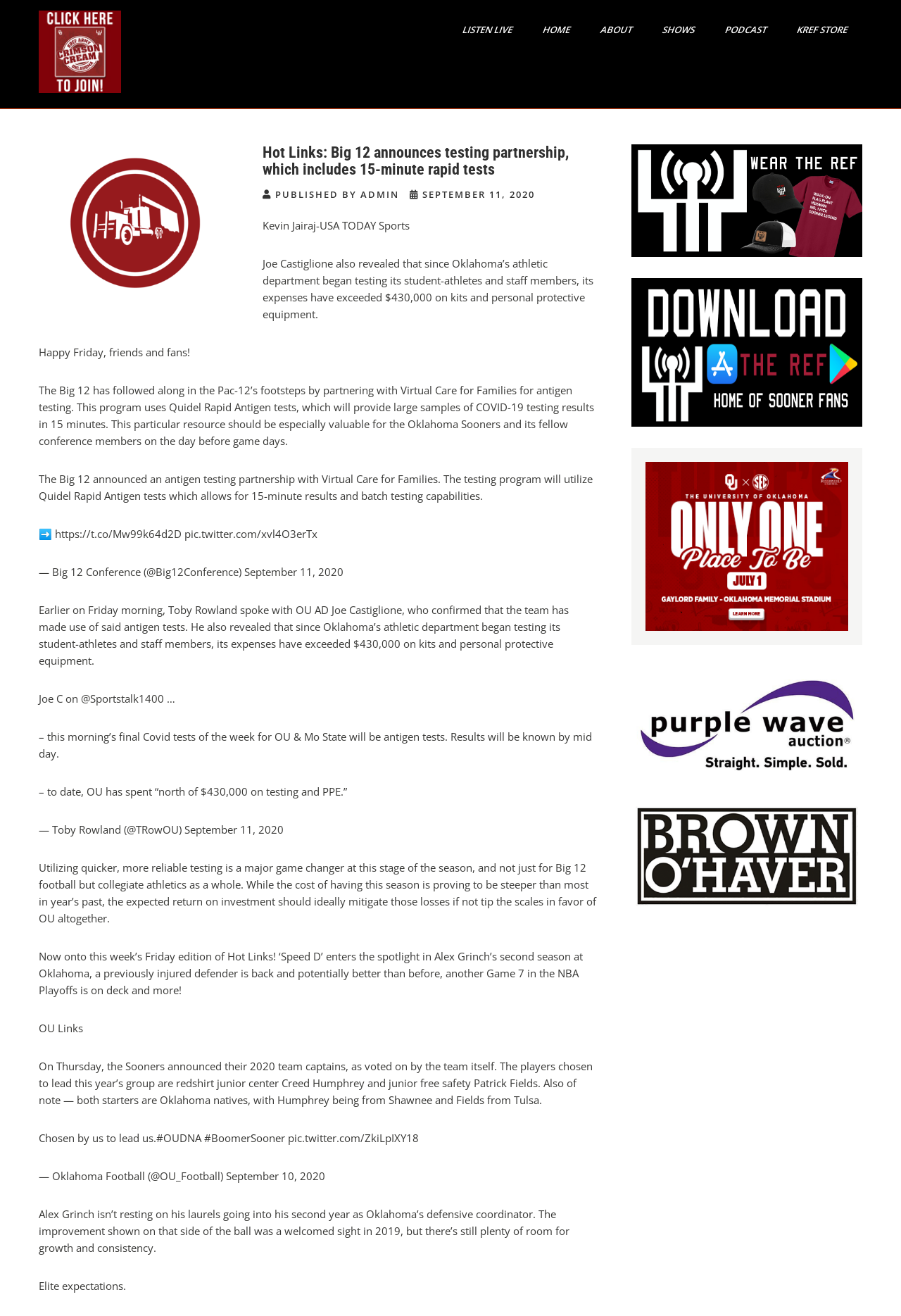Identify the bounding box for the UI element specified in this description: "Listen Live". The coordinates must be four float numbers between 0 and 1, formatted as [left, top, right, bottom].

[0.492, 0.011, 0.591, 0.034]